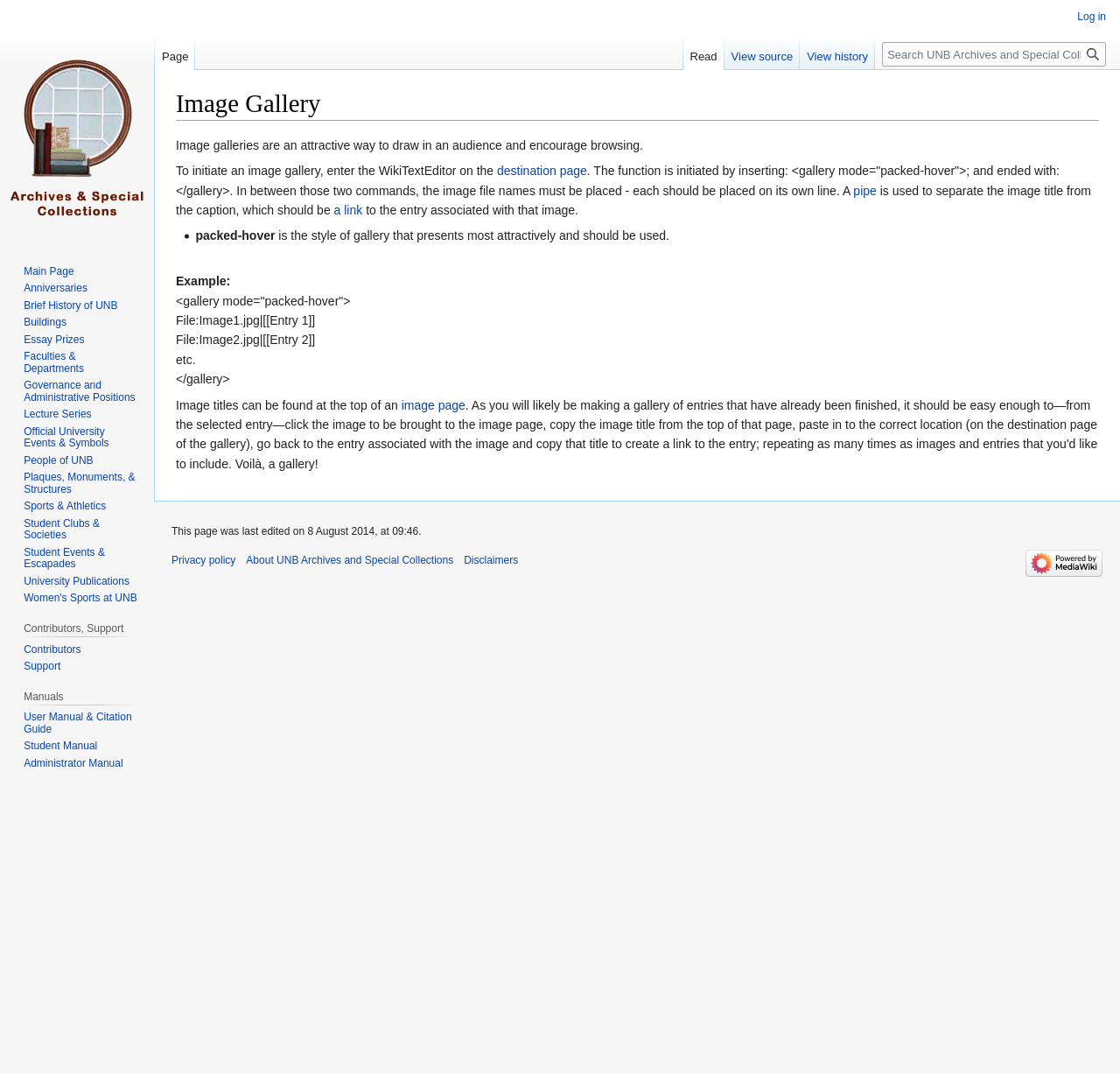Determine the bounding box coordinates of the clickable element to complete this instruction: "Log in". Provide the coordinates in the format of four float numbers between 0 and 1, [left, top, right, bottom].

[0.962, 0.01, 0.988, 0.021]